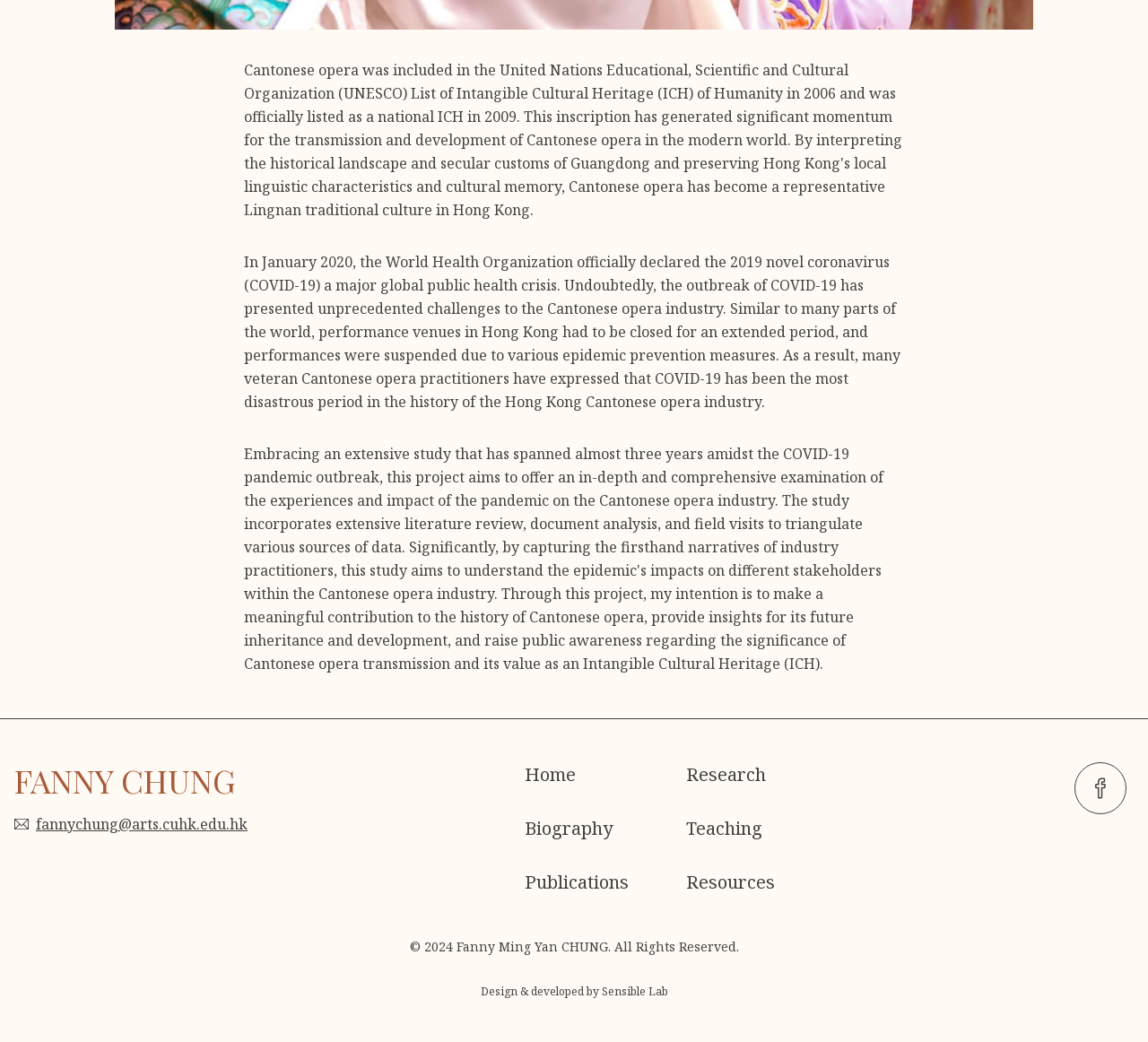Based on the description "Sensible Lab", find the bounding box of the specified UI element.

[0.524, 0.944, 0.582, 0.959]